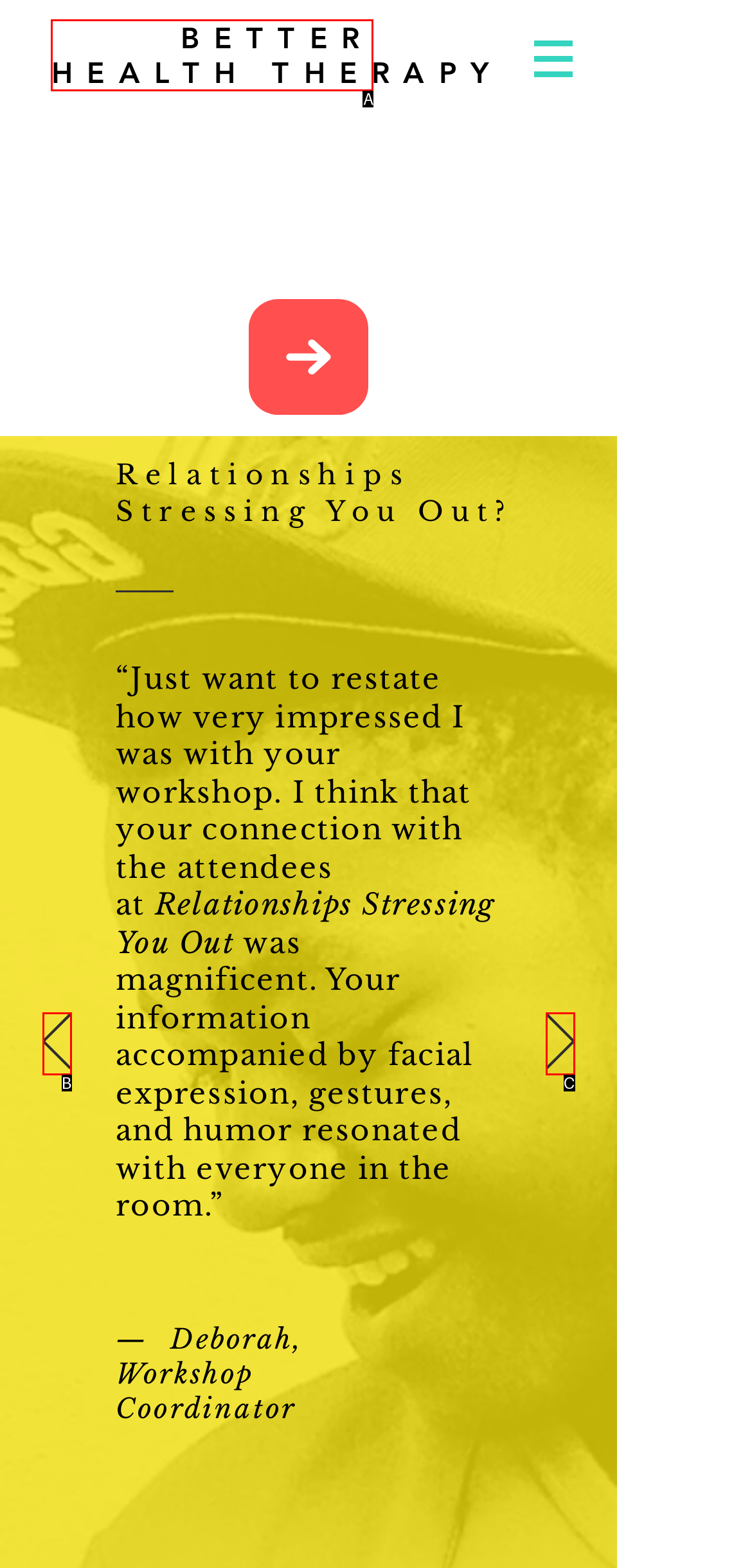Select the HTML element that corresponds to the description: BETTER HEALTH
Reply with the letter of the correct option from the given choices.

A